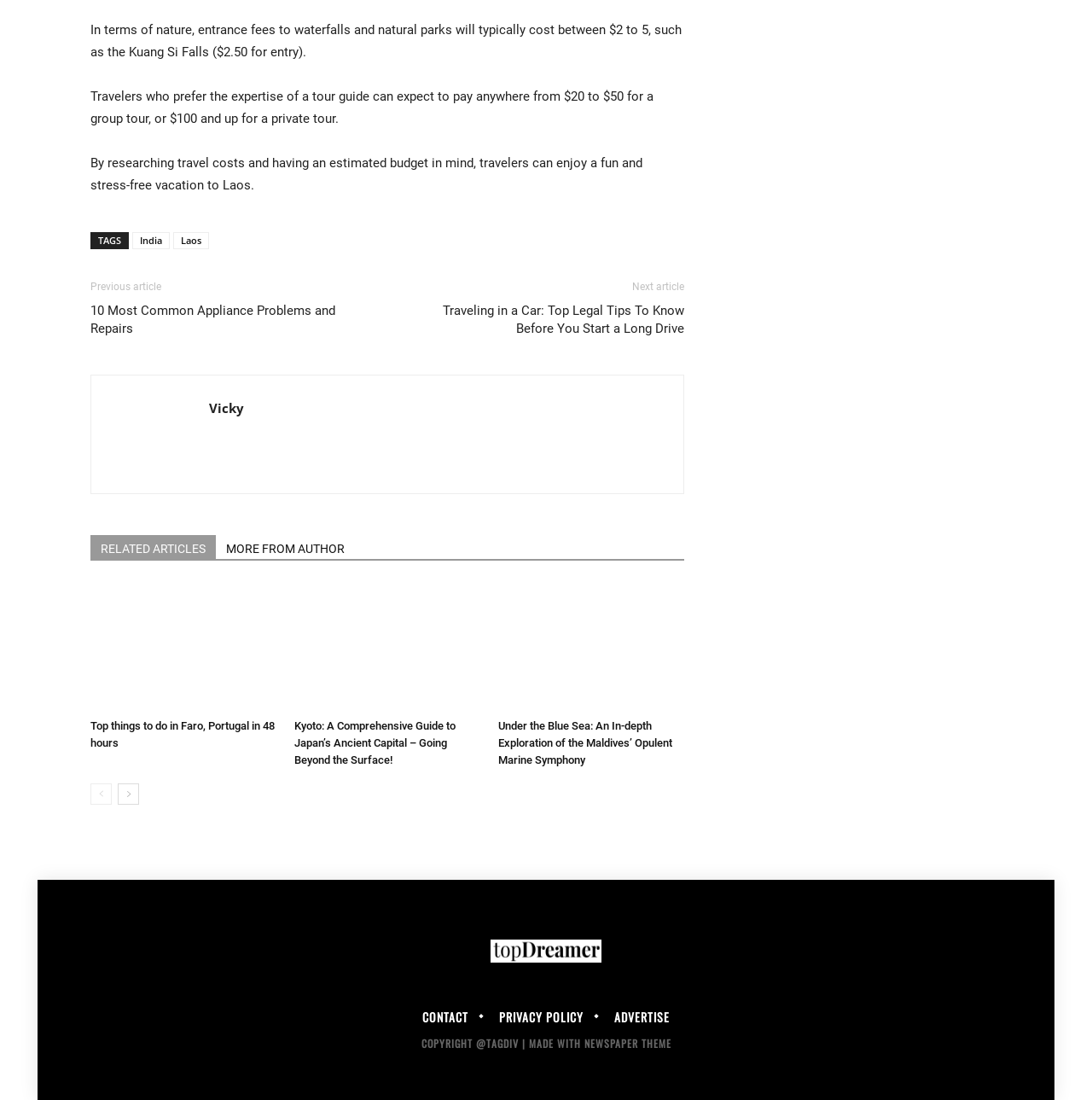Identify the bounding box coordinates of the region that should be clicked to execute the following instruction: "Click on the 'India' link".

[0.121, 0.211, 0.155, 0.227]